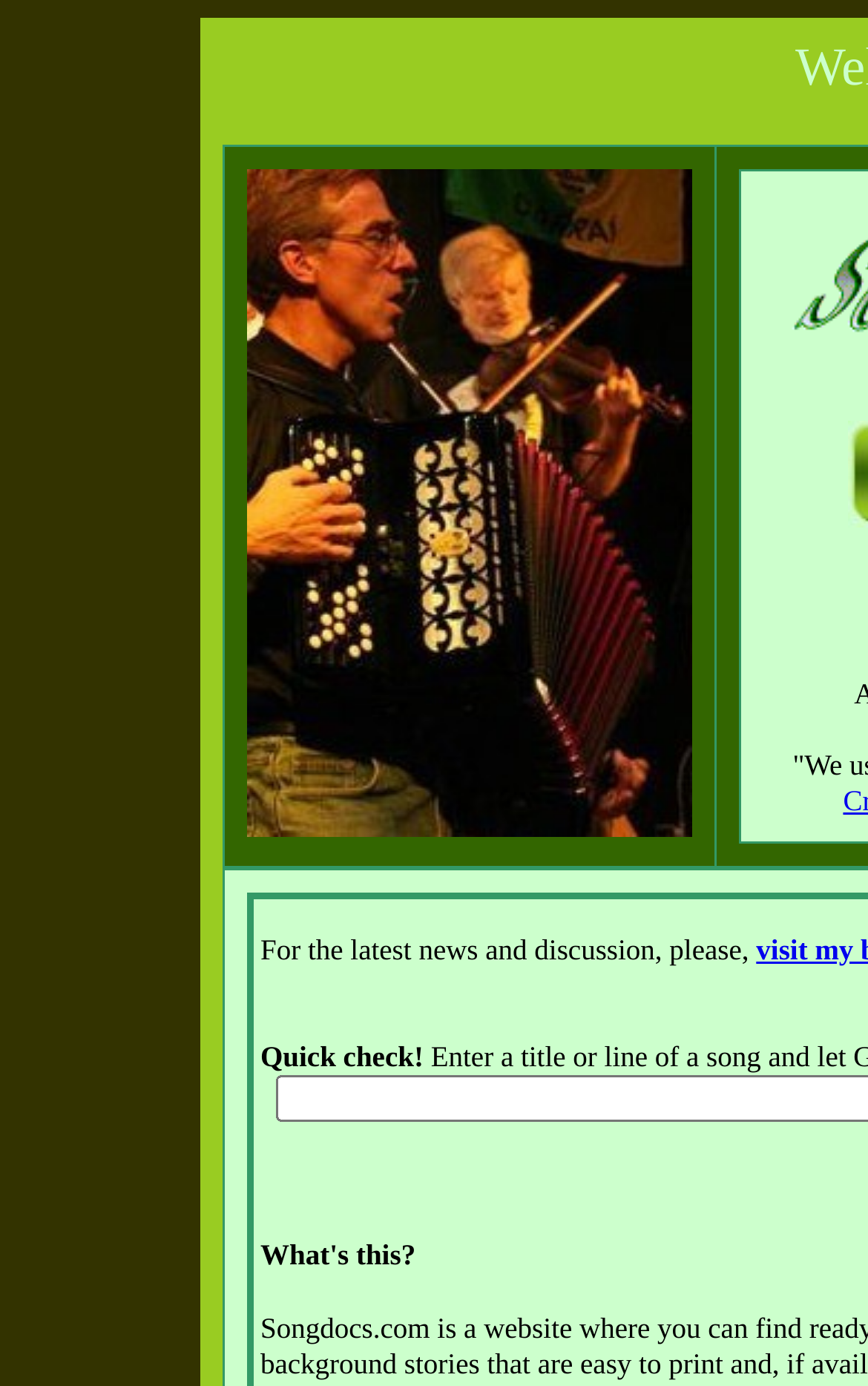How many columns are in the layout table?
Give a single word or phrase answer based on the content of the image.

2